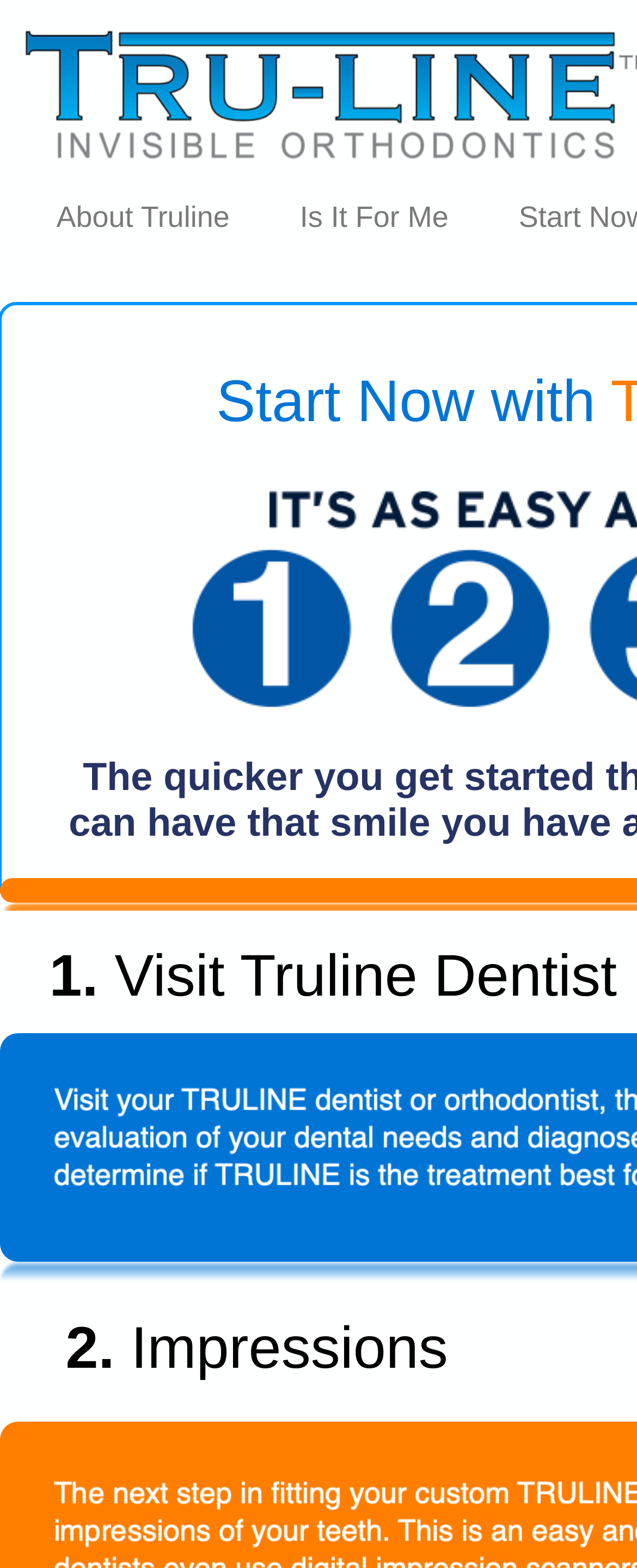What is the purpose of taking impressions?
Based on the visual content, answer with a single word or a brief phrase.

Not specified